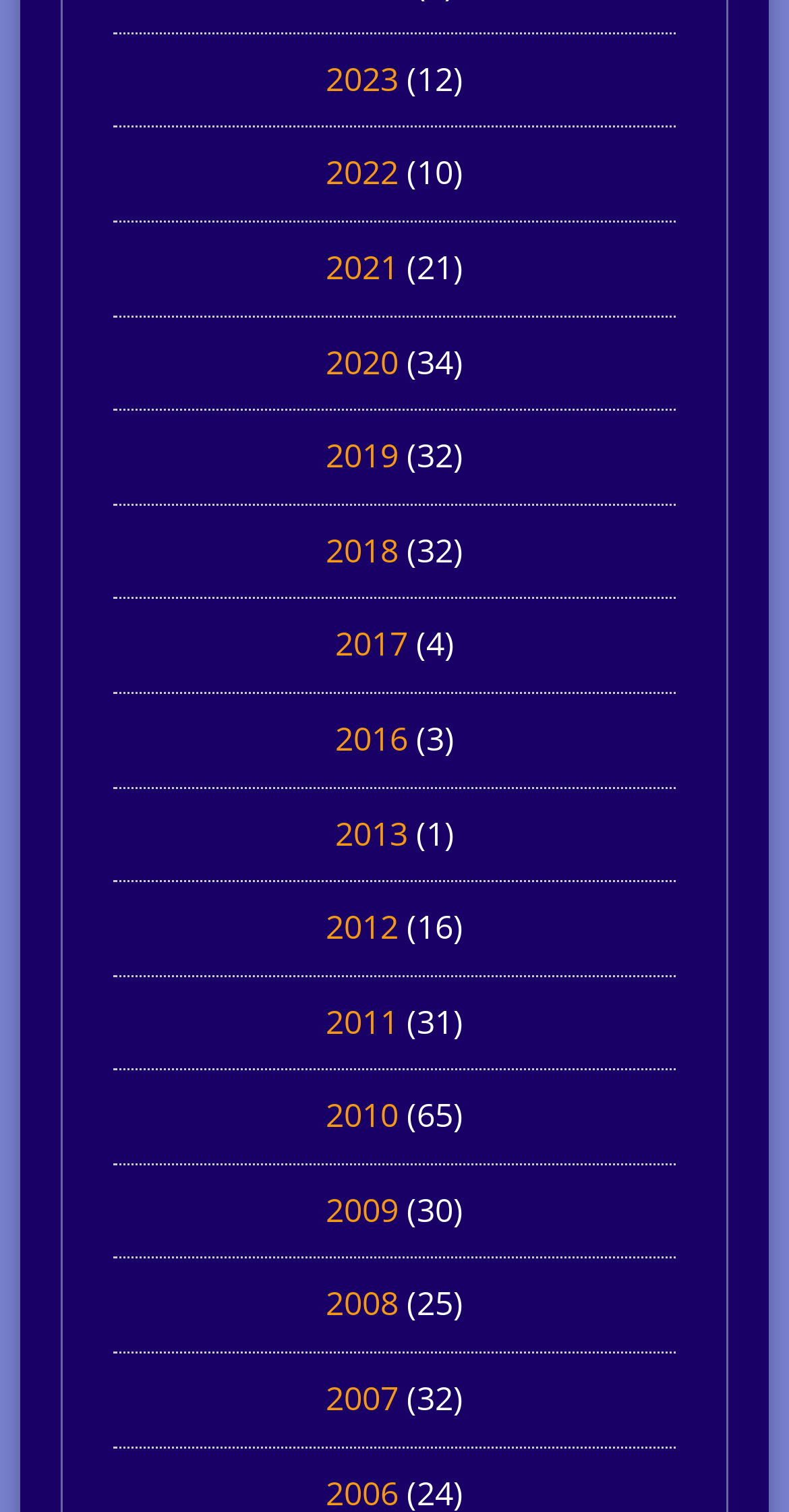Determine the bounding box coordinates for the area that should be clicked to carry out the following instruction: "go to 2019".

[0.413, 0.287, 0.505, 0.316]